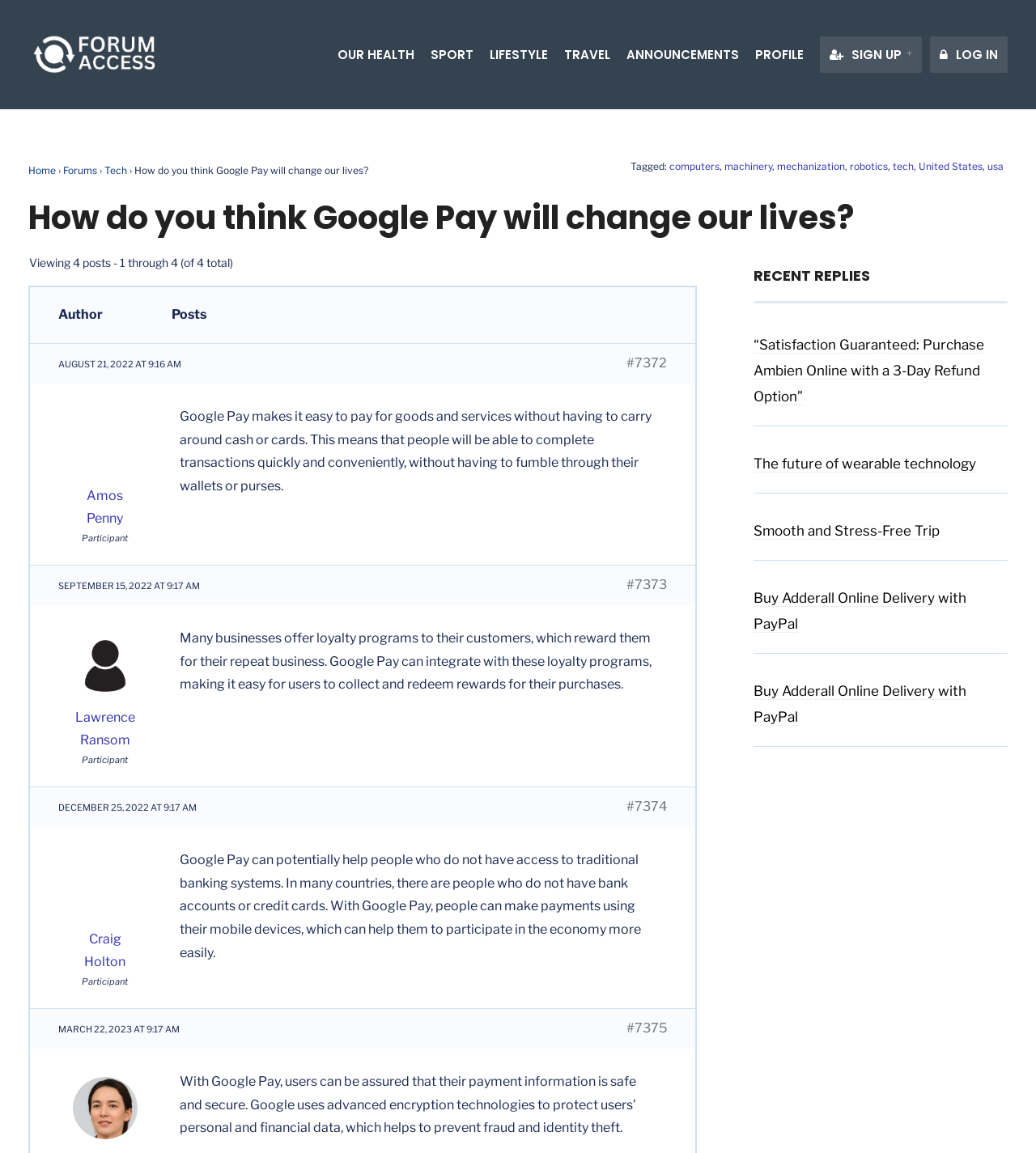Pinpoint the bounding box coordinates for the area that should be clicked to perform the following instruction: "View the 'PROFILE' page".

[0.721, 0.032, 0.784, 0.063]